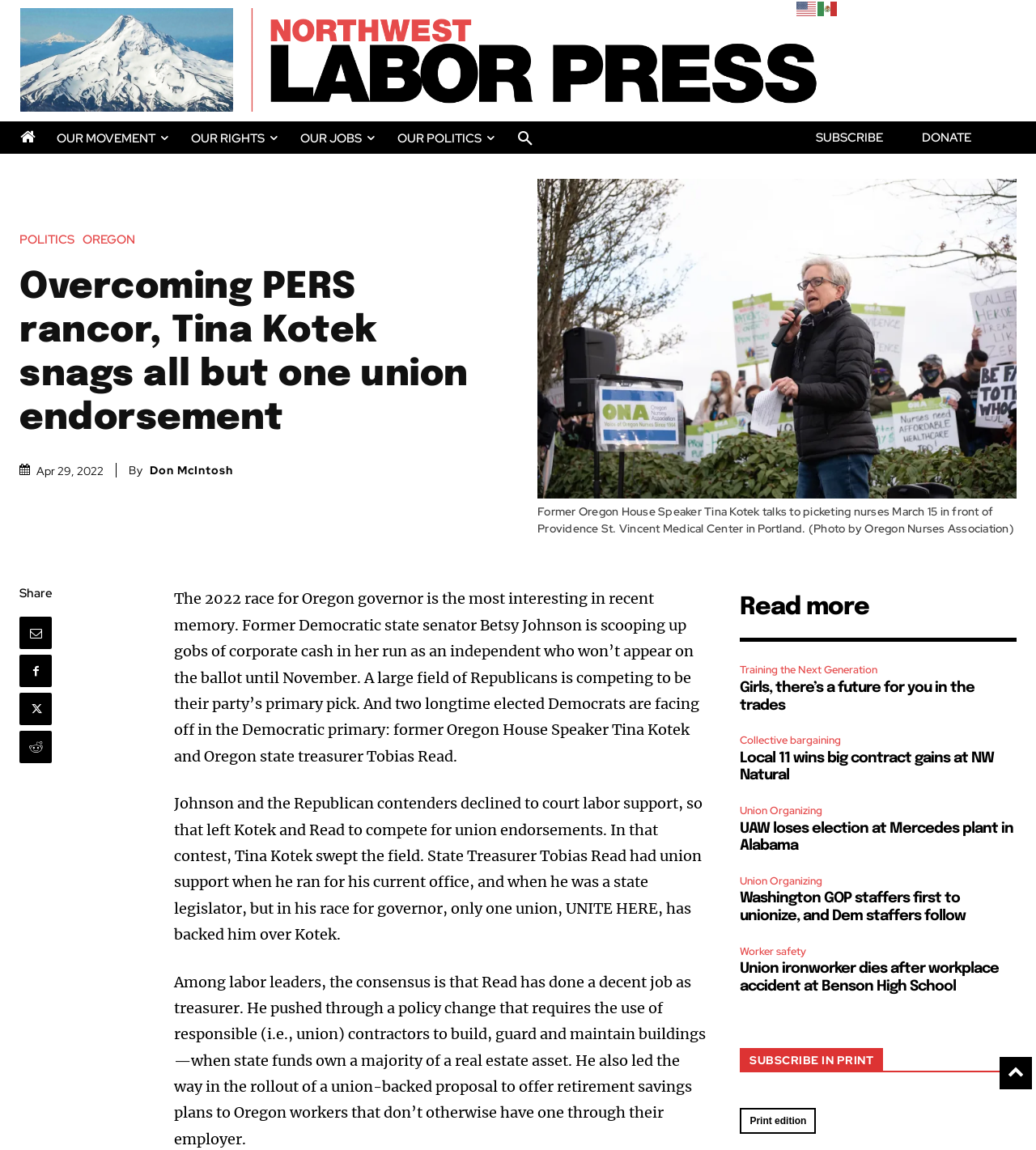Pinpoint the bounding box coordinates of the area that should be clicked to complete the following instruction: "Donate to the organization". The coordinates must be given as four float numbers between 0 and 1, i.e., [left, top, right, bottom].

[0.871, 0.106, 0.956, 0.134]